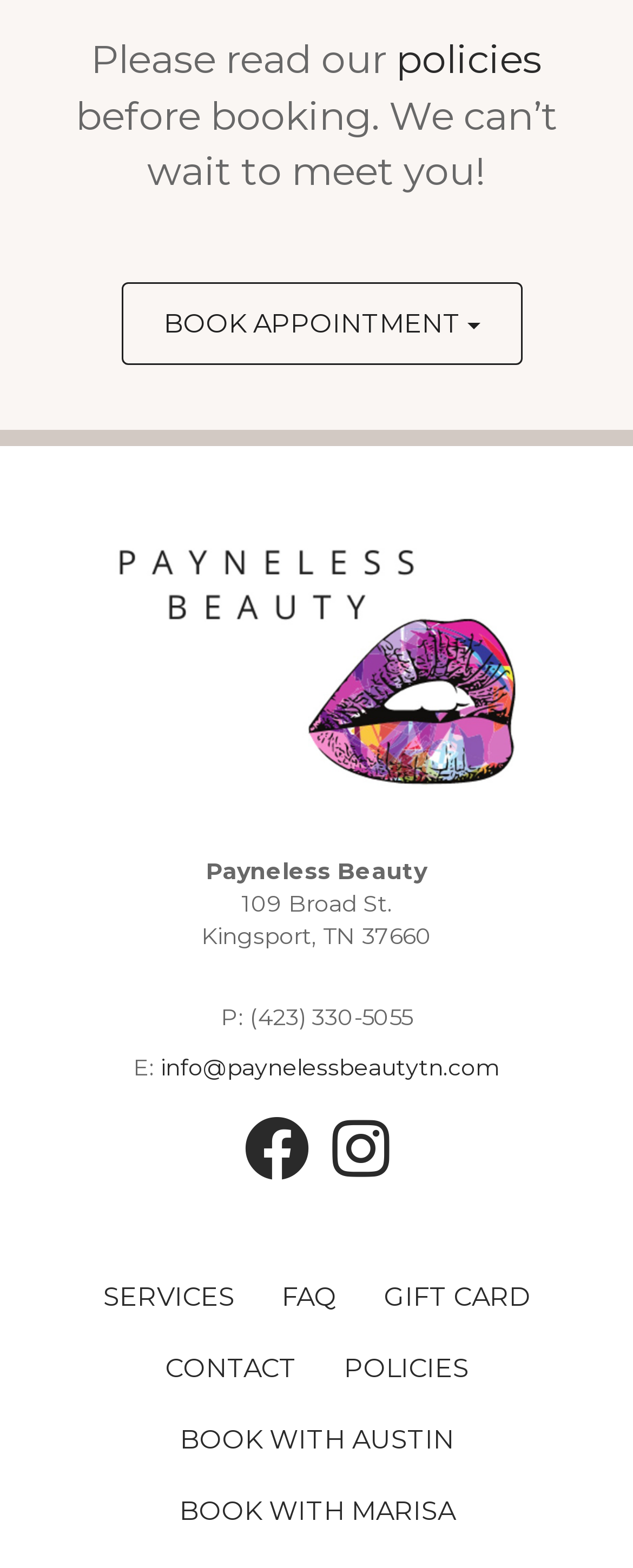Predict the bounding box coordinates of the UI element that matches this description: "parent_node: Home". The coordinates should be in the format [left, top, right, bottom] with each value between 0 and 1.

None